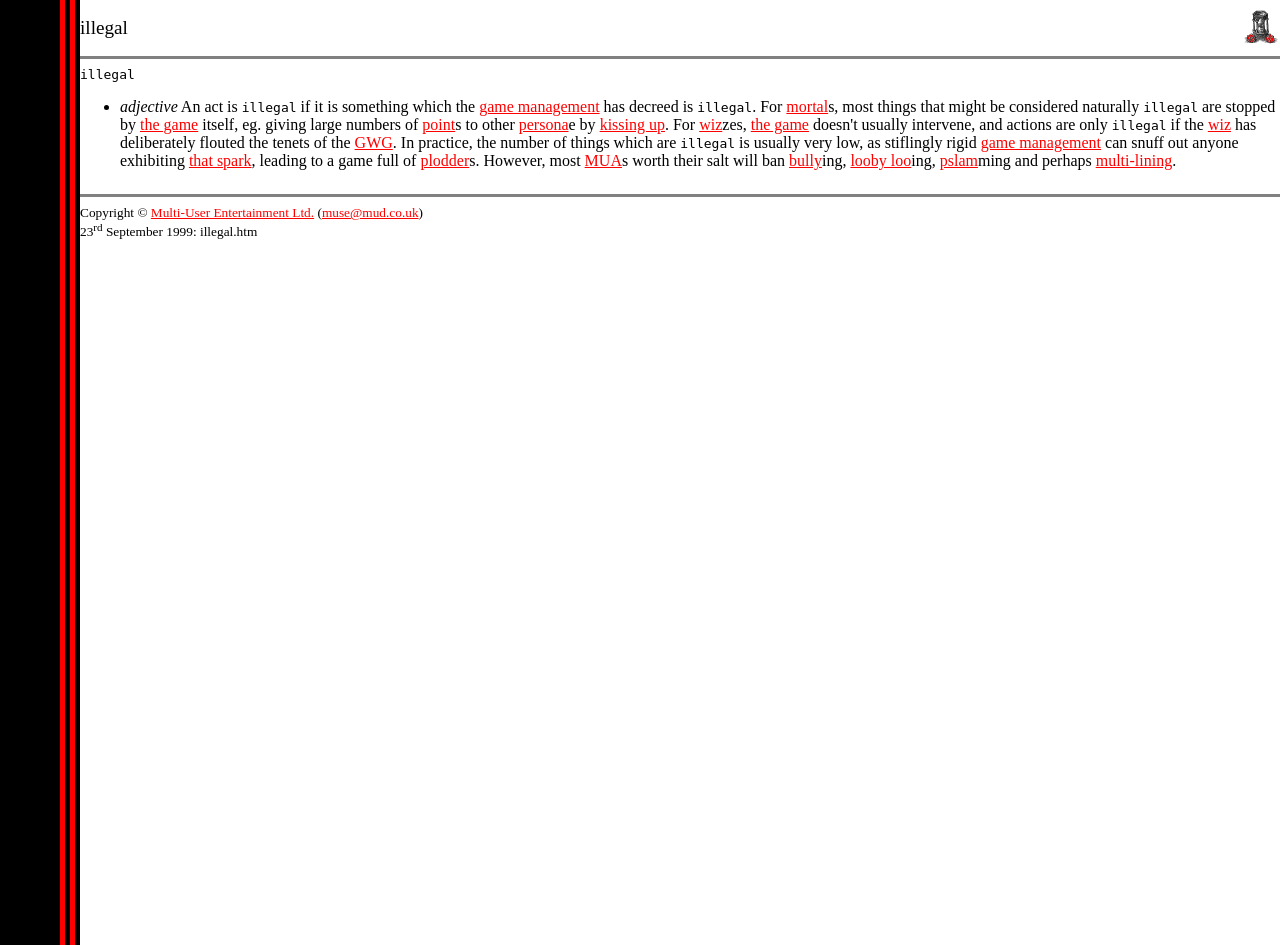What is the date of the copyright?
Please give a detailed and elaborate answer to the question.

The webpage displays a copyright notice with the date 23rd September 1999, indicating that the copyright was established on this date.